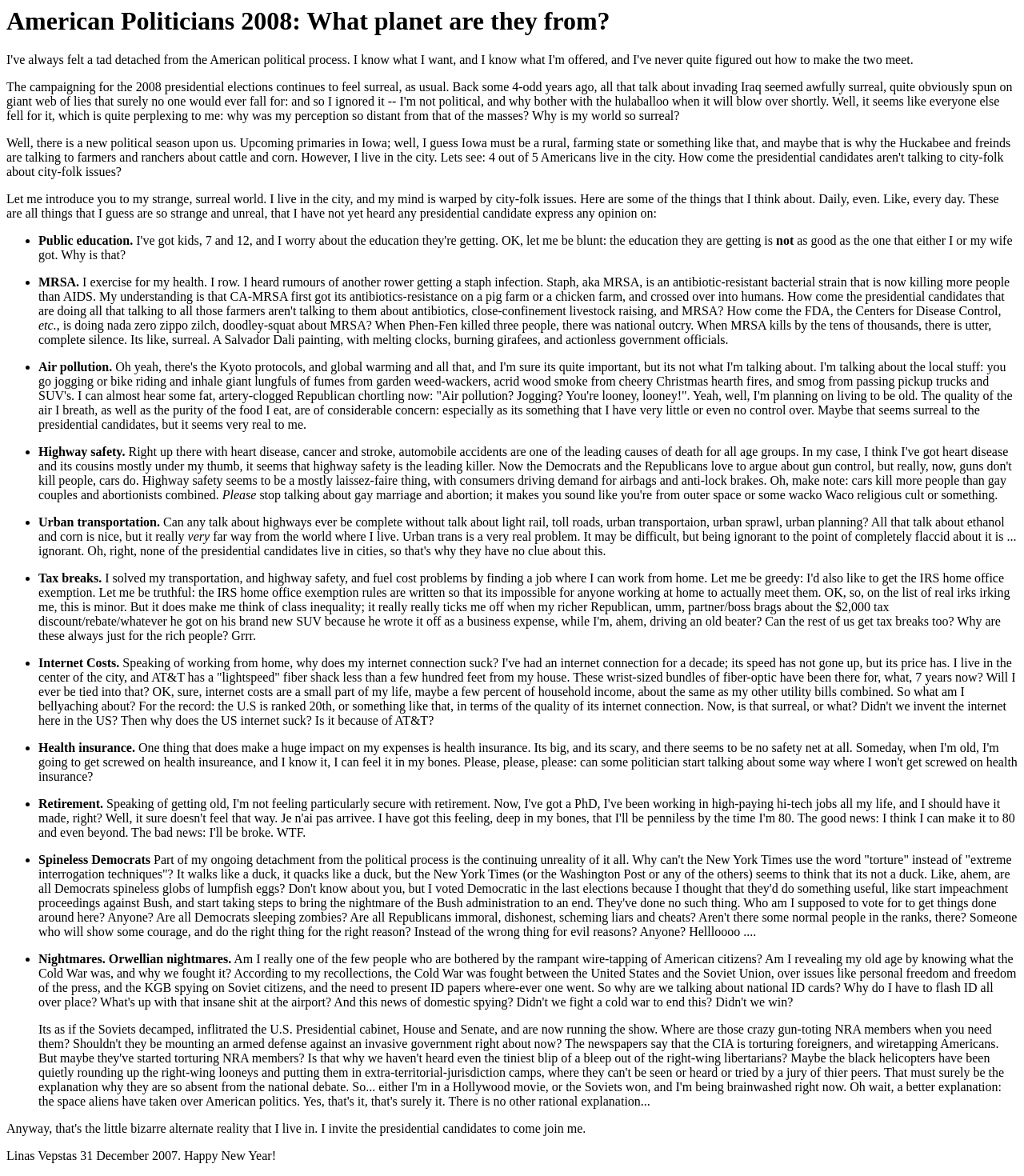What is the author's concern about air pollution?
Answer the question with a single word or phrase derived from the image.

Local pollution